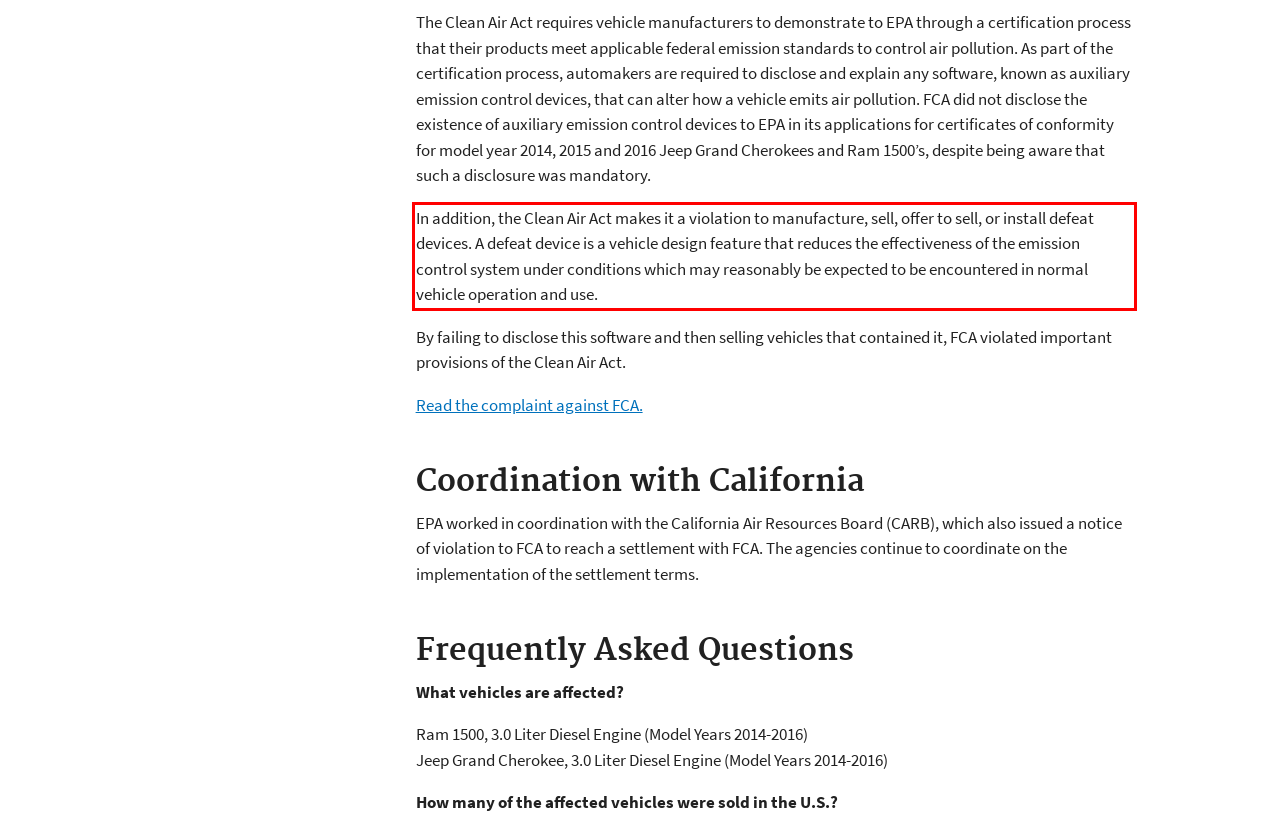Review the webpage screenshot provided, and perform OCR to extract the text from the red bounding box.

In addition, the Clean Air Act makes it a violation to manufacture, sell, offer to sell, or install defeat devices. A defeat device is a vehicle design feature that reduces the effectiveness of the emission control system under conditions which may reasonably be expected to be encountered in normal vehicle operation and use.